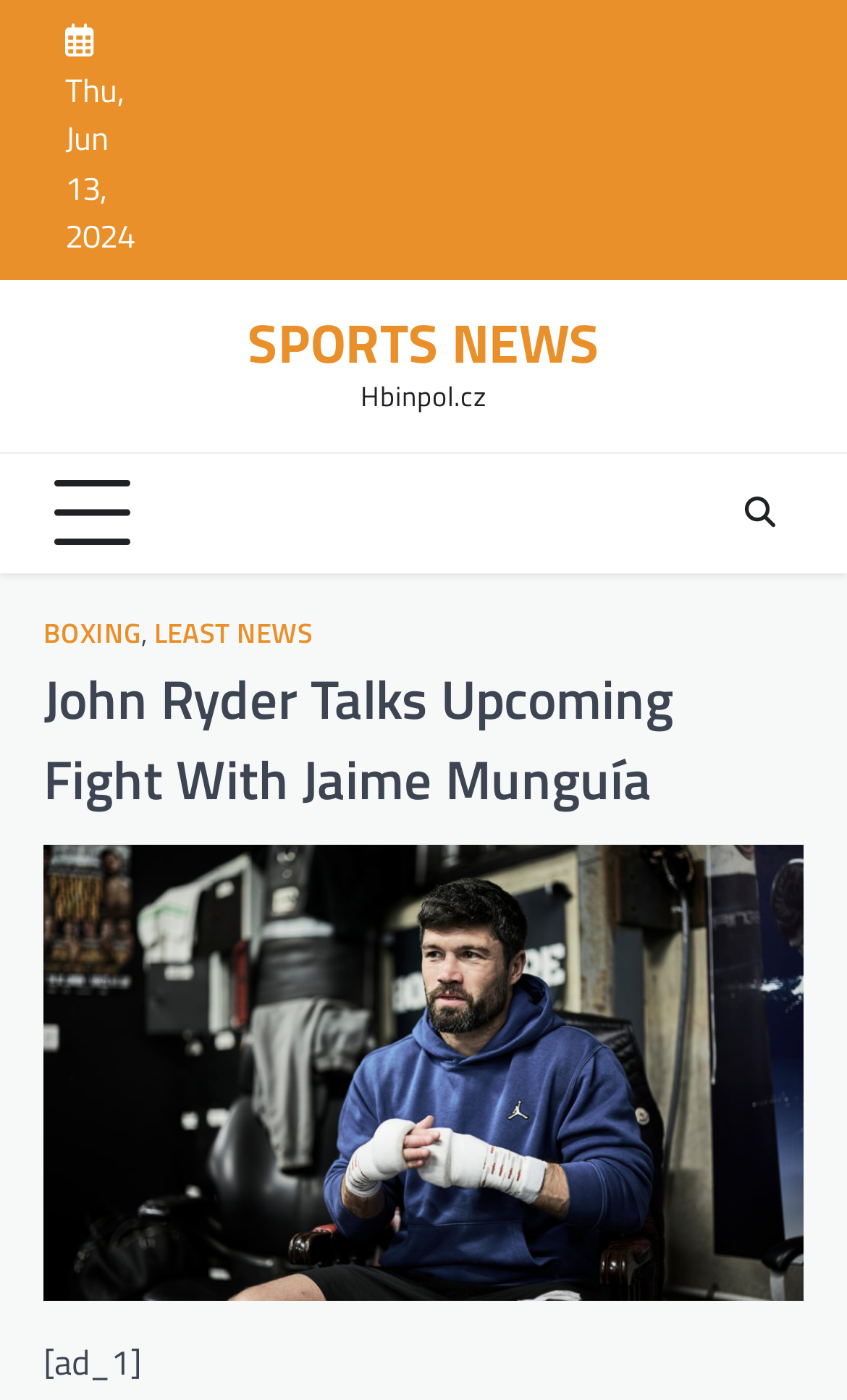What sports categories are listed on the webpage?
Please provide a single word or phrase as the answer based on the screenshot.

Multiple sports